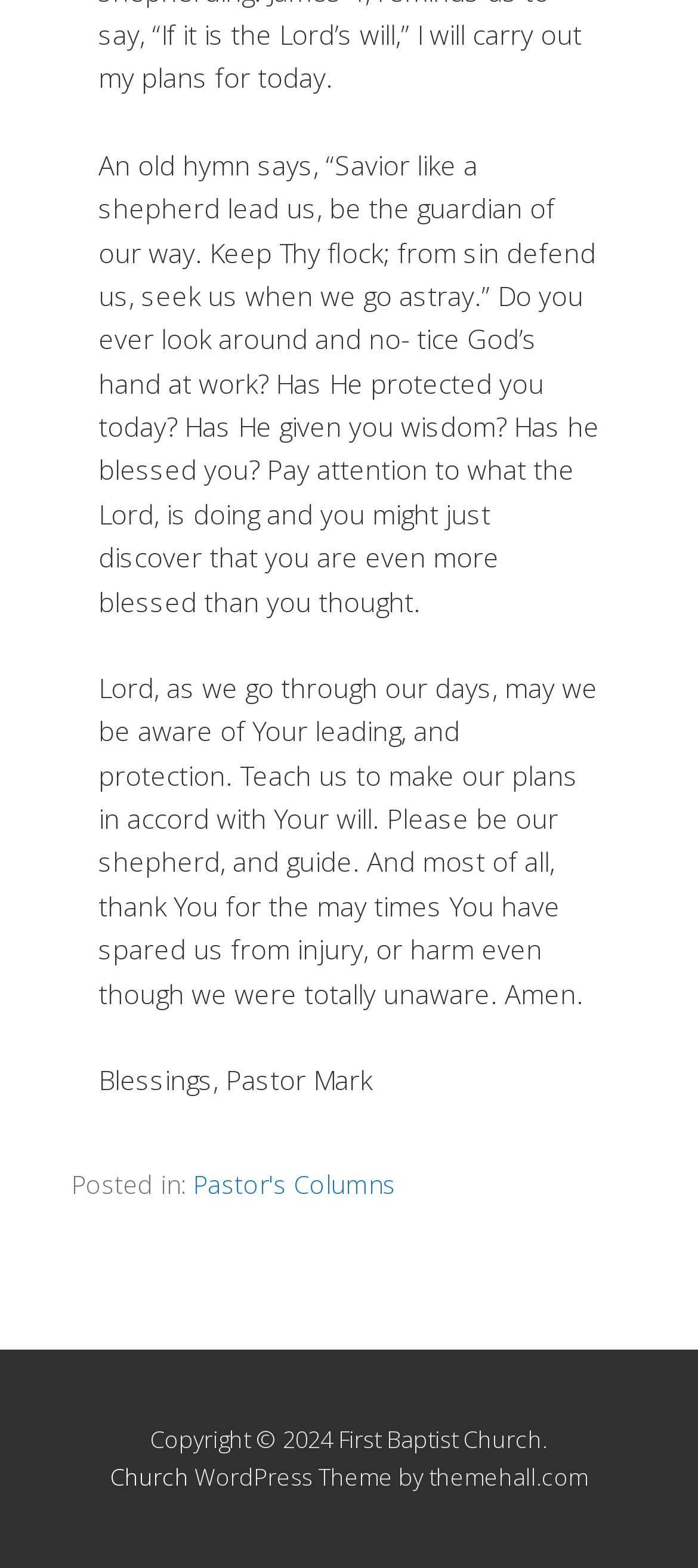Given the webpage screenshot and the description, determine the bounding box coordinates (top-left x, top-left y, bottom-right x, bottom-right y) that define the location of the UI element matching this description: Pastor's Columns

[0.277, 0.745, 0.567, 0.766]